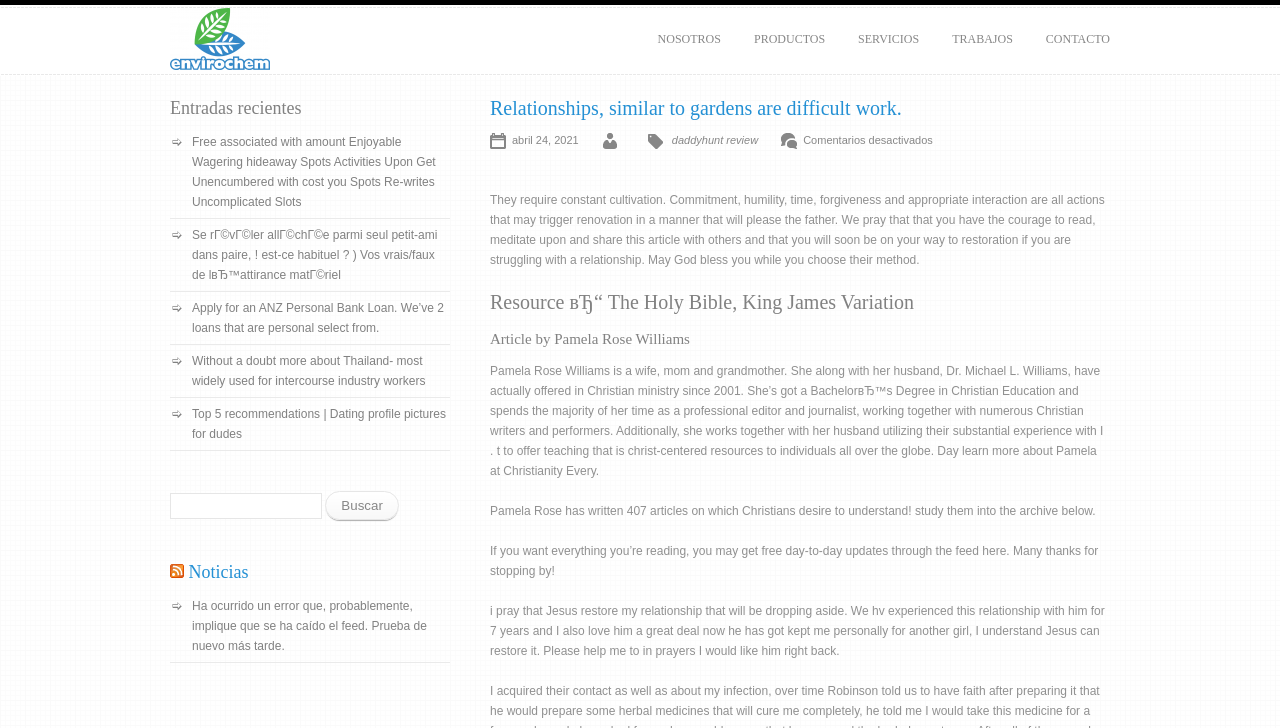Use a single word or phrase to answer the question: What is the error message displayed at the bottom of the page?

Feed error